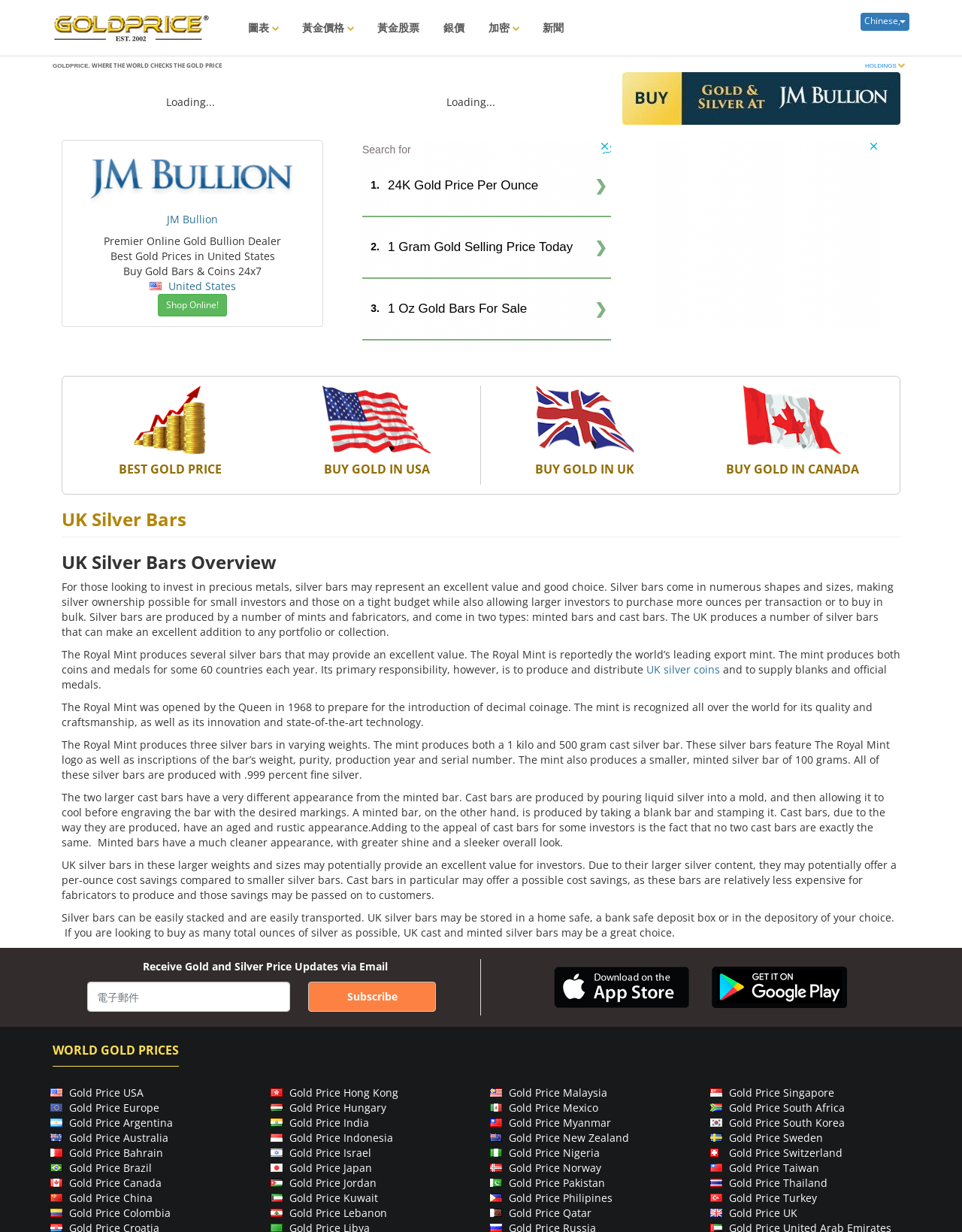Pinpoint the bounding box coordinates of the element you need to click to execute the following instruction: "Click the 'JM Bullion' link". The bounding box should be represented by four float numbers between 0 and 1, in the format [left, top, right, bottom].

[0.081, 0.138, 0.319, 0.149]